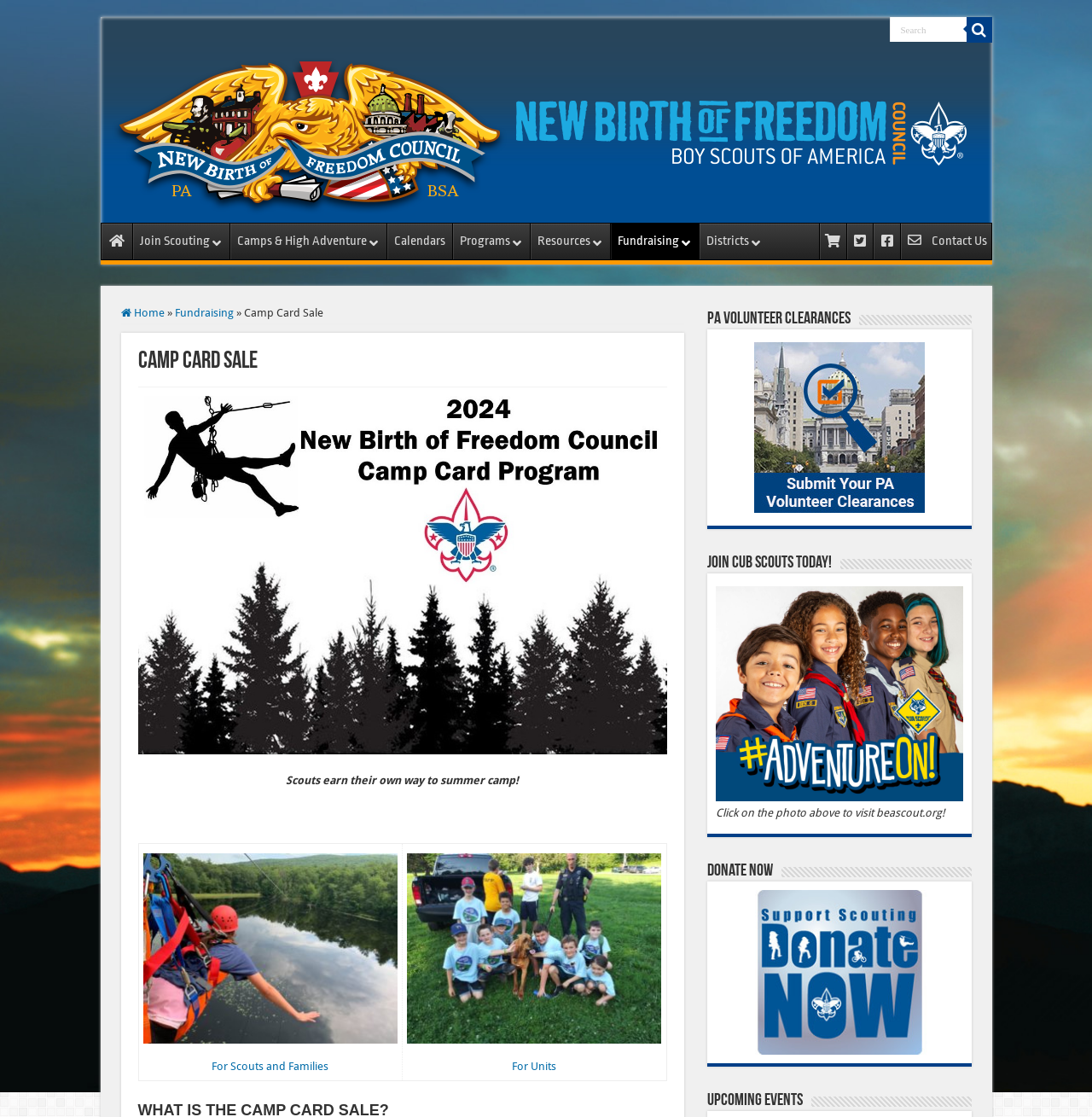What is the purpose of the camp card sale?
Give a single word or phrase as your answer by examining the image.

For Scouts to earn their way to summer camp